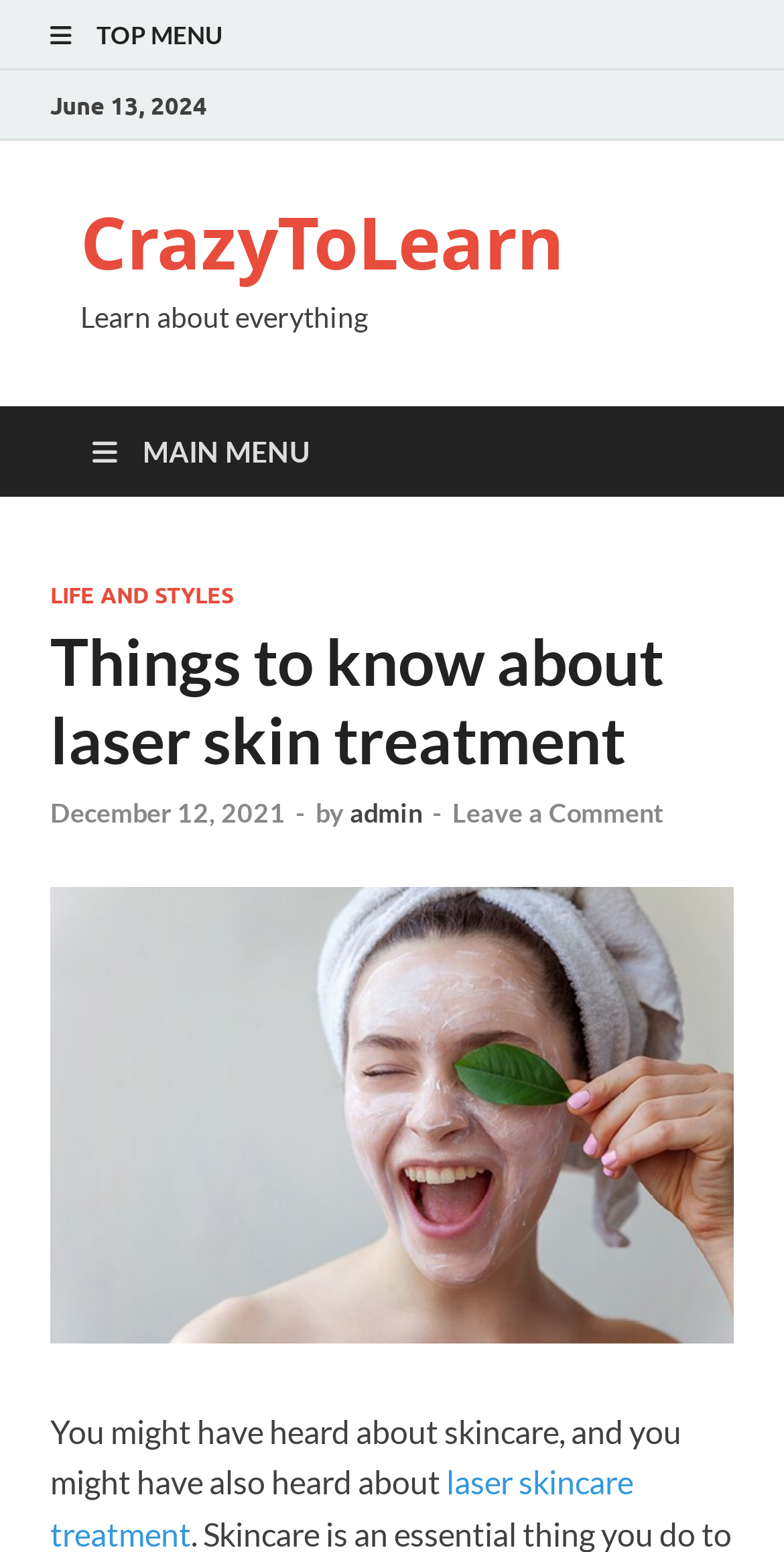Identify the bounding box coordinates for the region of the element that should be clicked to carry out the instruction: "view top menu". The bounding box coordinates should be four float numbers between 0 and 1, i.e., [left, top, right, bottom].

[0.038, 0.0, 0.962, 0.045]